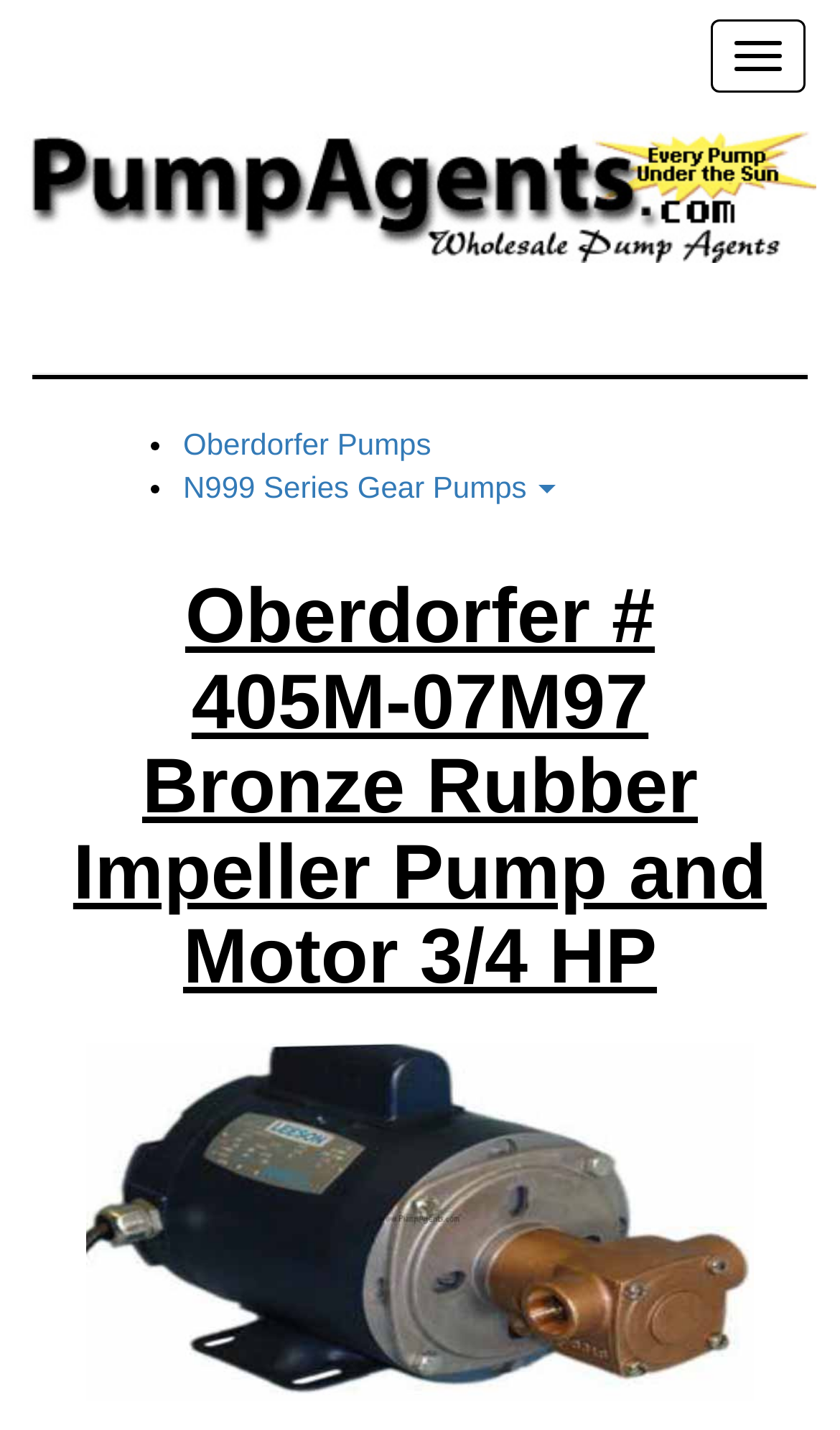What is the principal heading displayed on the webpage?

Oberdorfer # 405M-07M97 Bronze Rubber Impeller Pump and Motor 3/4 HP